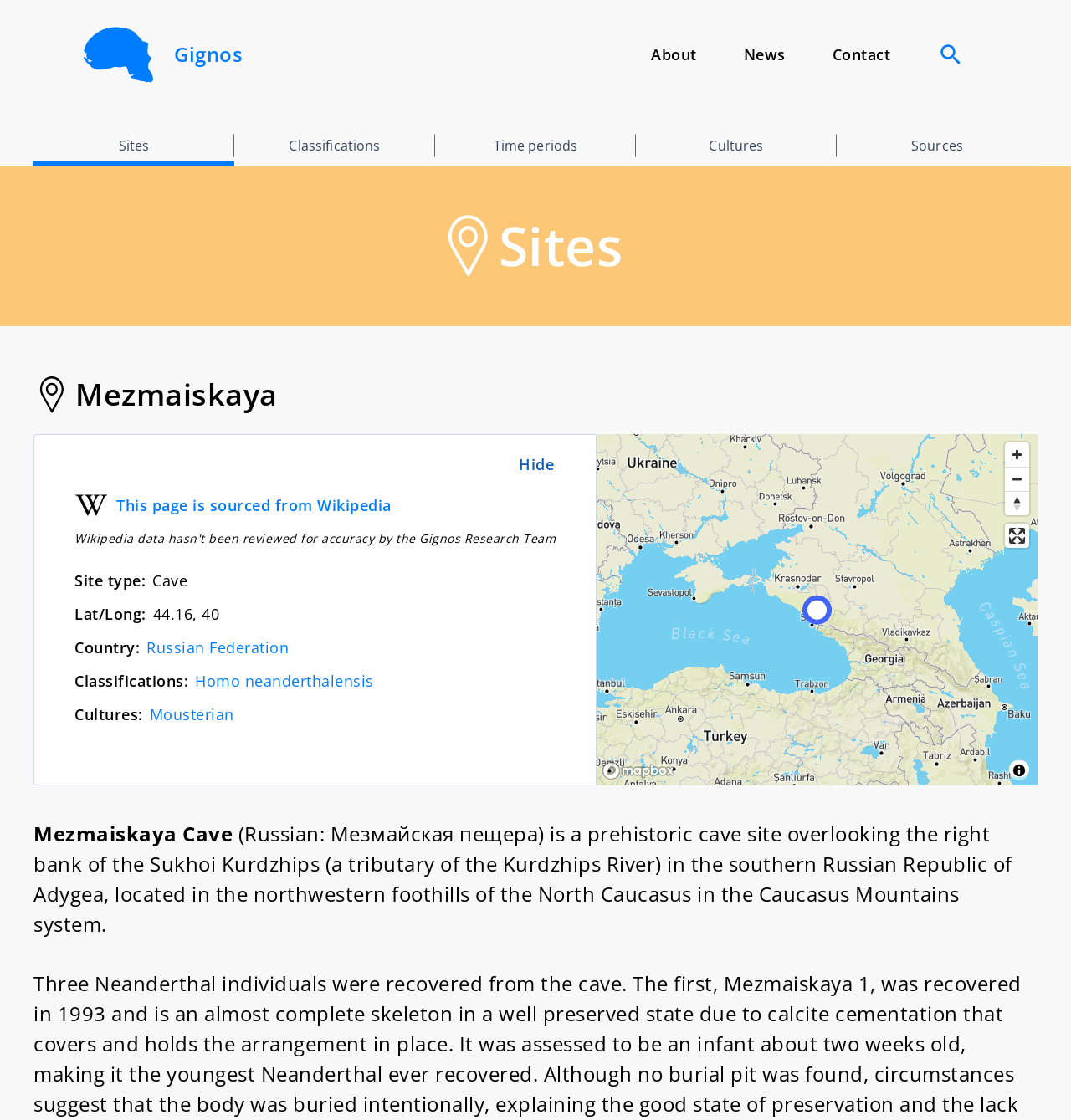Specify the bounding box coordinates of the element's region that should be clicked to achieve the following instruction: "Click Home". The bounding box coordinates consist of four float numbers between 0 and 1, in the format [left, top, right, bottom].

None